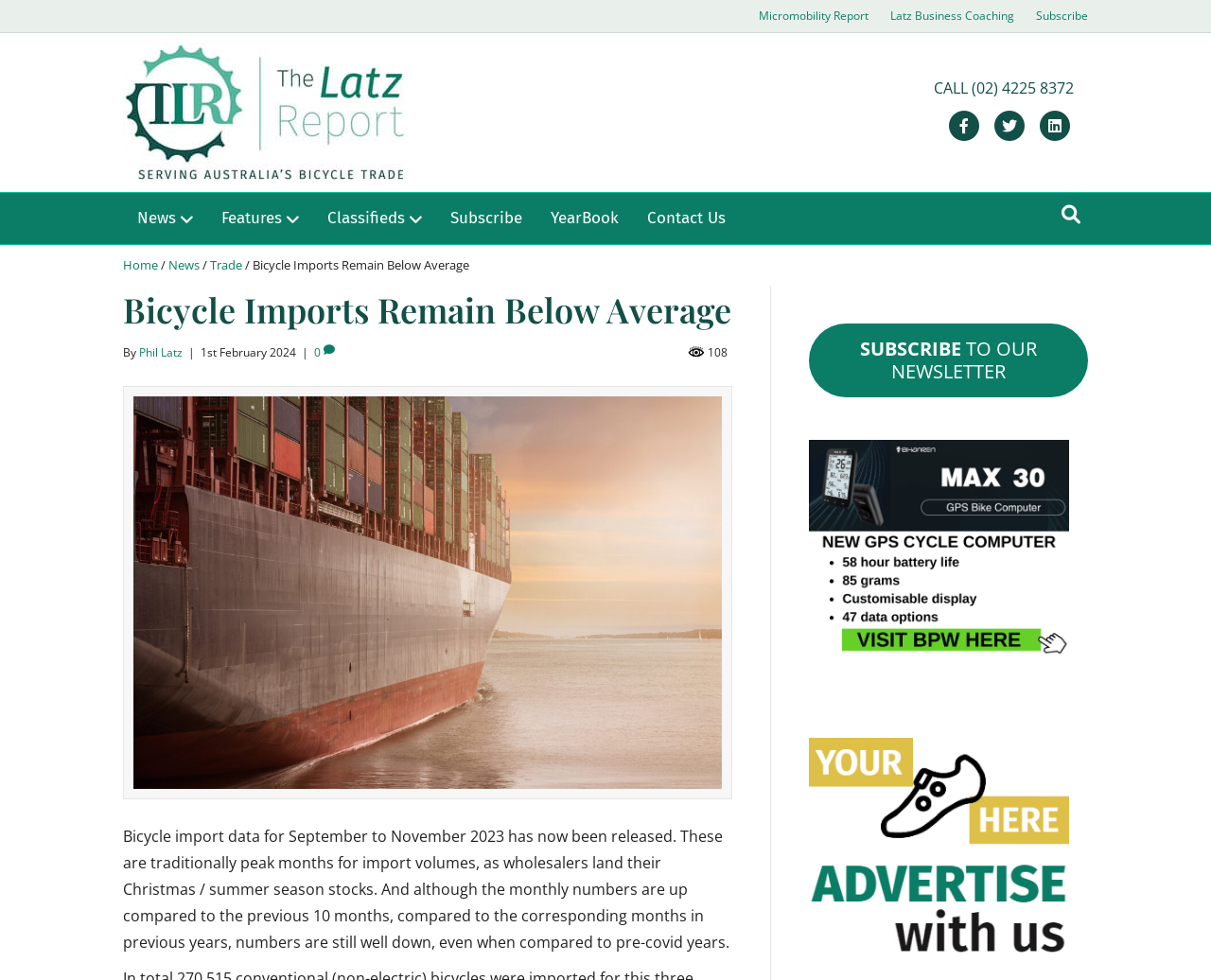What is the phone number to call?
Using the details from the image, give an elaborate explanation to answer the question.

I found the phone number by looking at the top section of the webpage, where it says 'CALL (02) 4225 8372'.